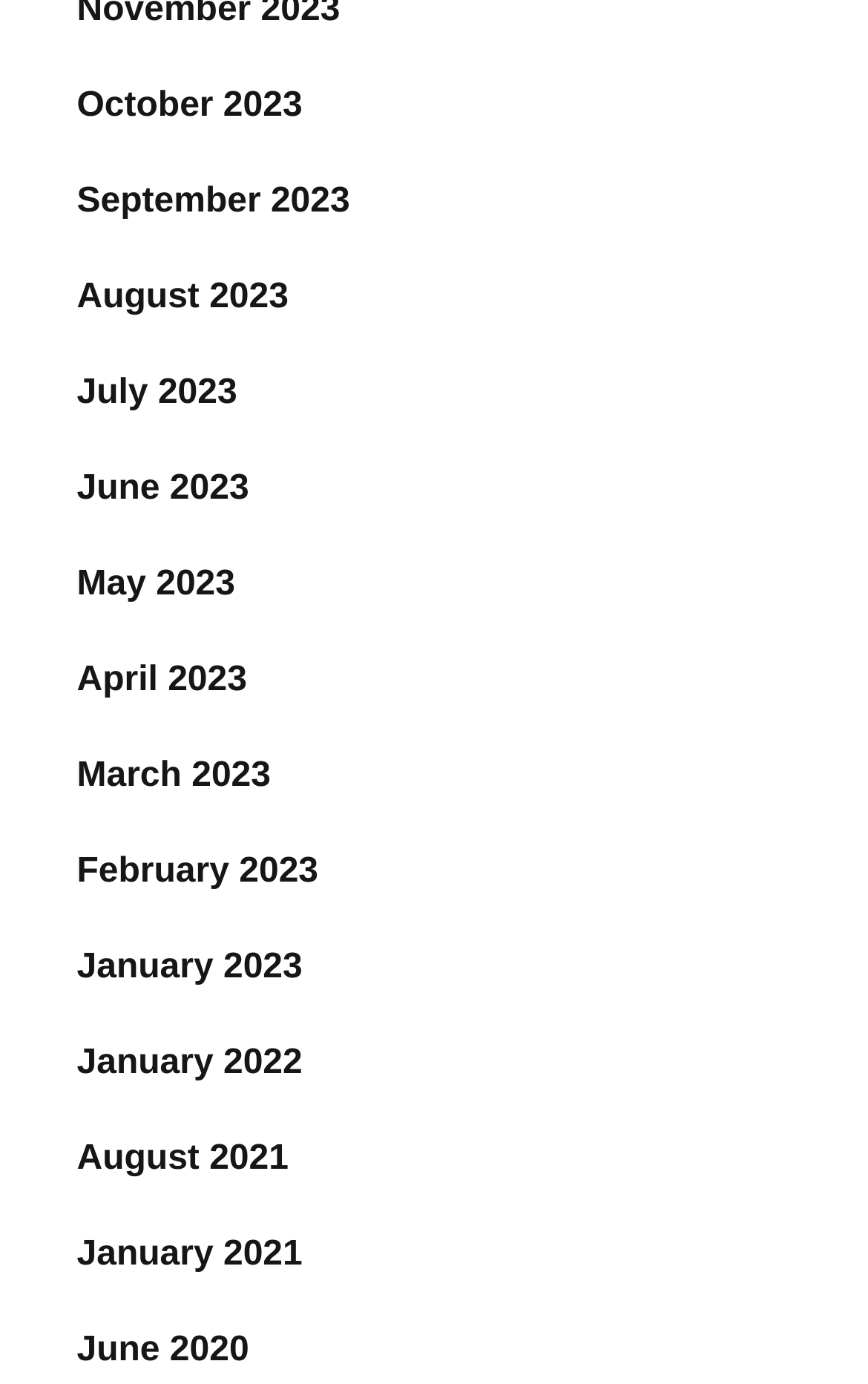Using floating point numbers between 0 and 1, provide the bounding box coordinates in the format (top-left x, top-left y, bottom-right x, bottom-right y). Locate the UI element described here: March 2023

[0.088, 0.547, 0.312, 0.574]